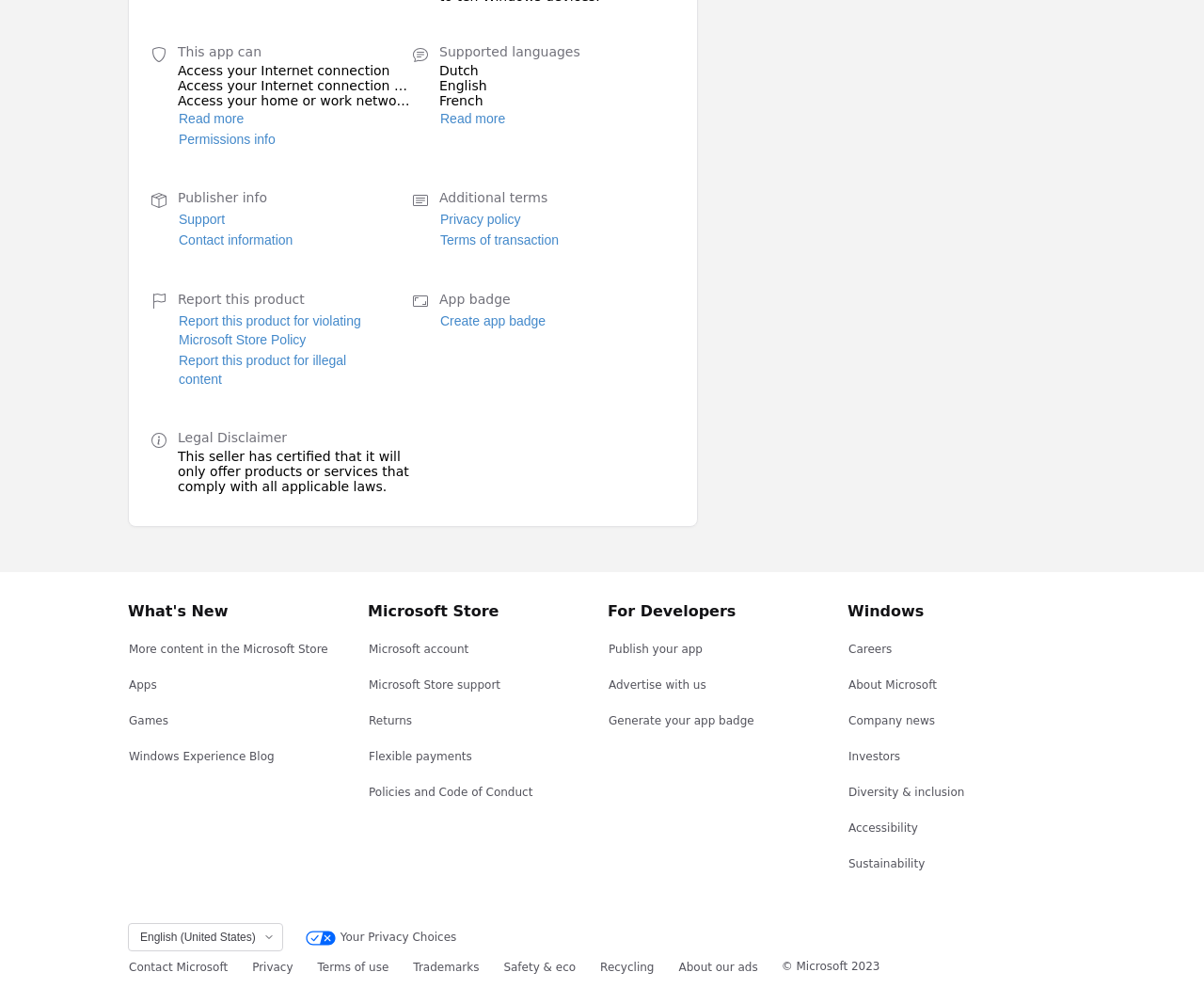Please specify the coordinates of the bounding box for the element that should be clicked to carry out this instruction: "Get contact information". The coordinates must be four float numbers between 0 and 1, formatted as [left, top, right, bottom].

[0.148, 0.229, 0.244, 0.25]